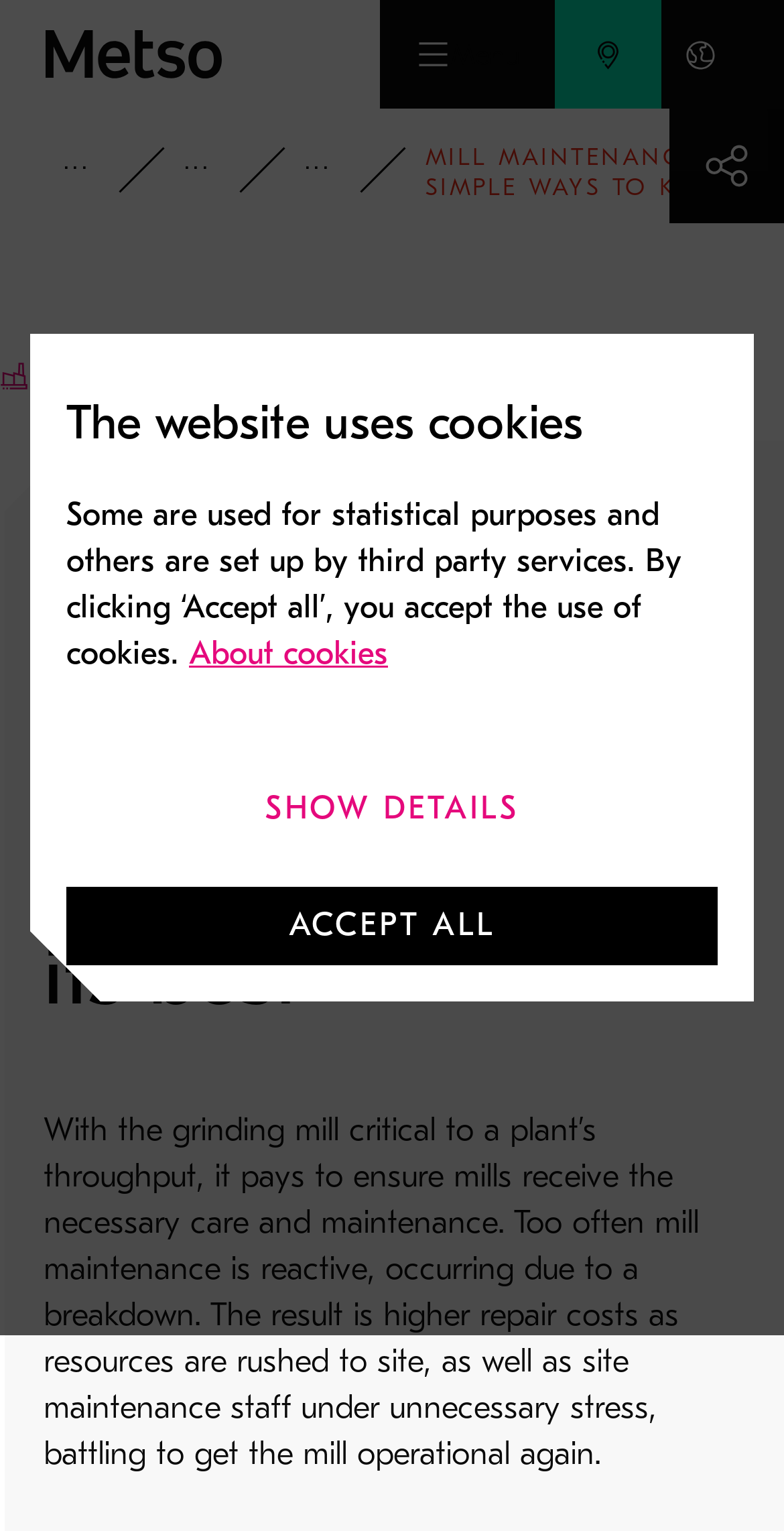Indicate the bounding box coordinates of the element that must be clicked to execute the instruction: "Learn about mill maintenance". The coordinates should be given as four float numbers between 0 and 1, i.e., [left, top, right, bottom].

[0.056, 0.391, 0.944, 0.674]